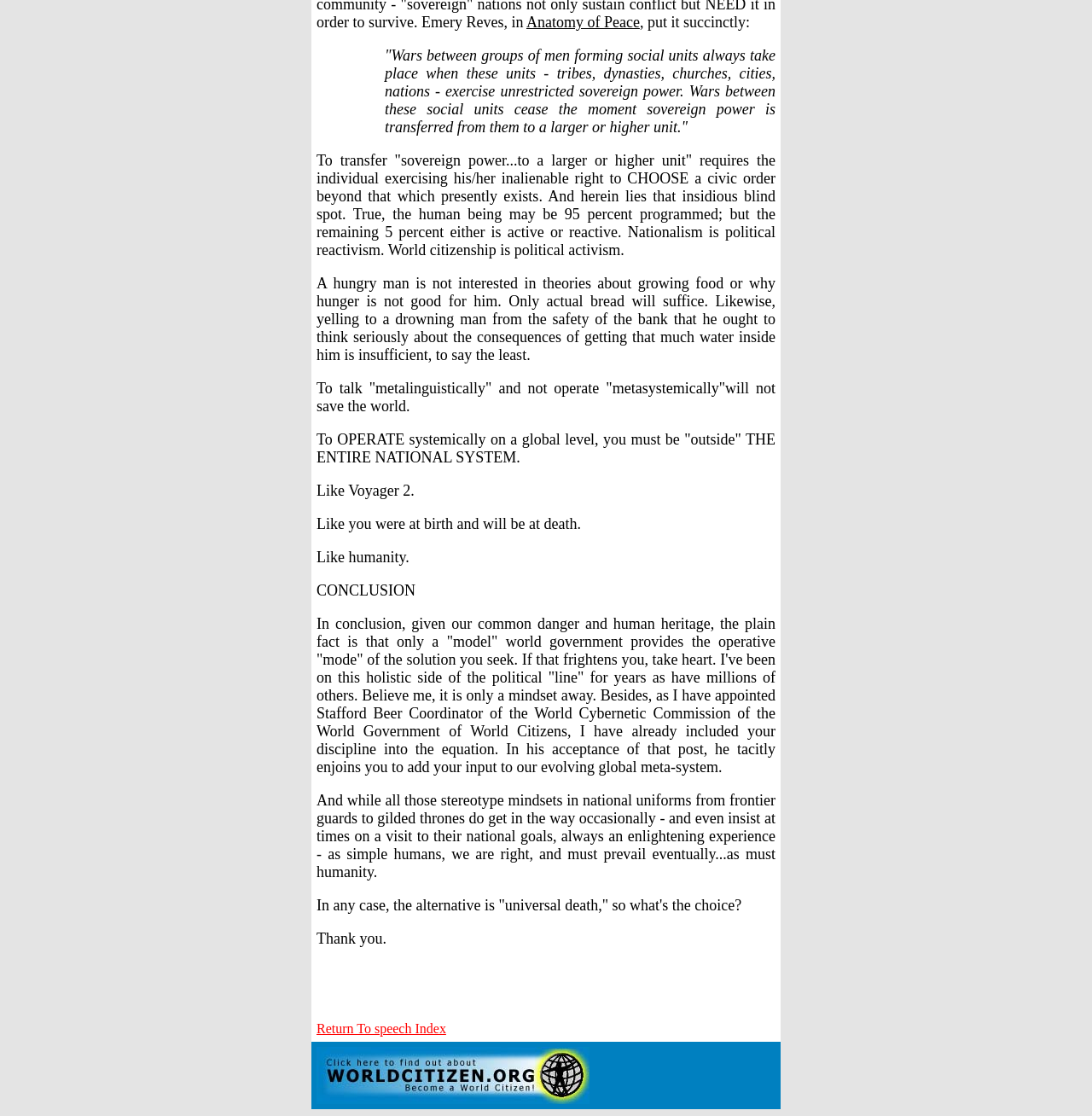Could you please study the image and provide a detailed answer to the question:
What is the main topic of the text?

The main topic of the text is 'Anatomy of Peace' as indicated by the first StaticText element 'Anatomy of Peace' at the top of the webpage.